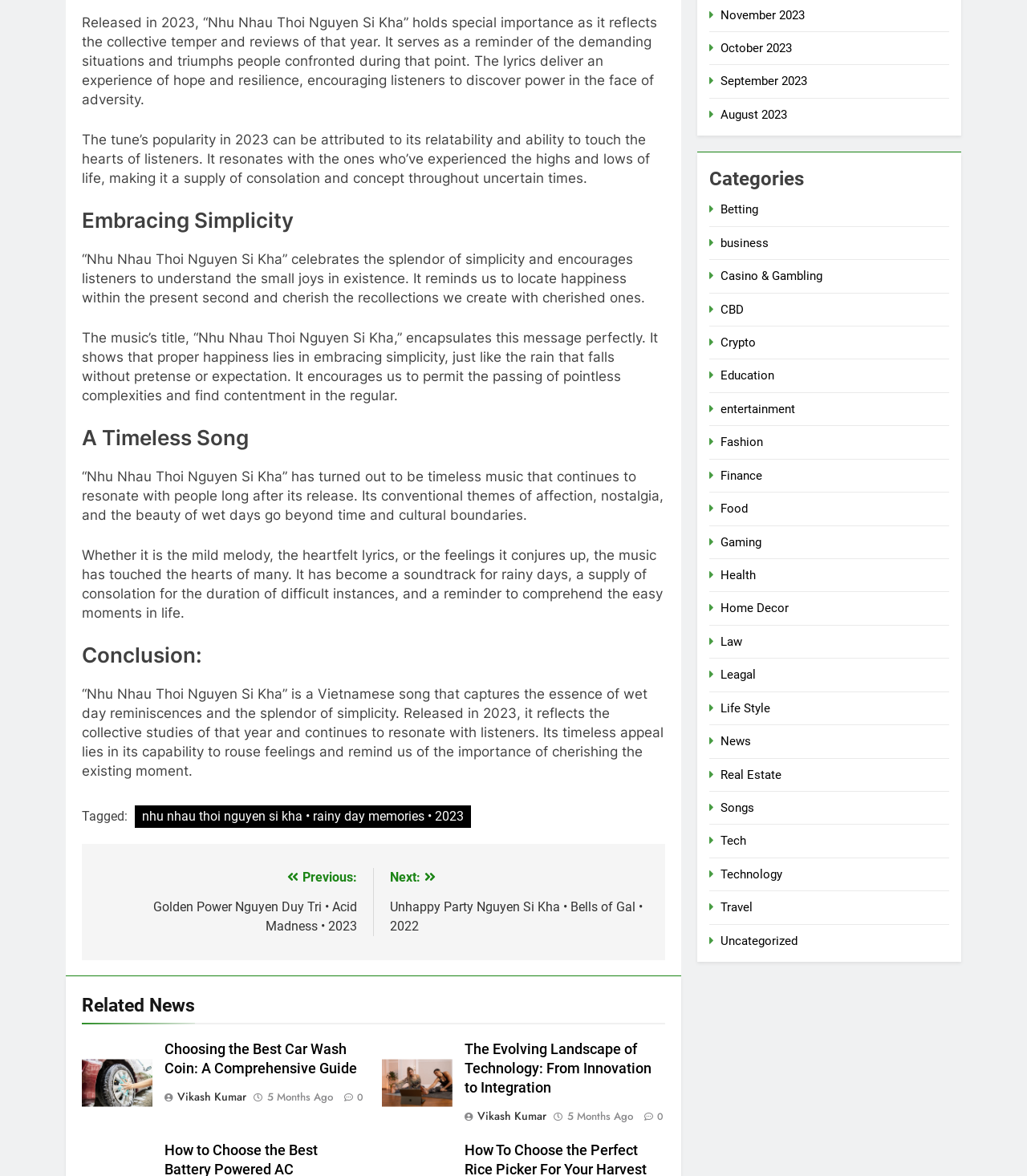Provide the bounding box for the UI element matching this description: "5 months ago5 months ago".

[0.26, 0.927, 0.325, 0.939]